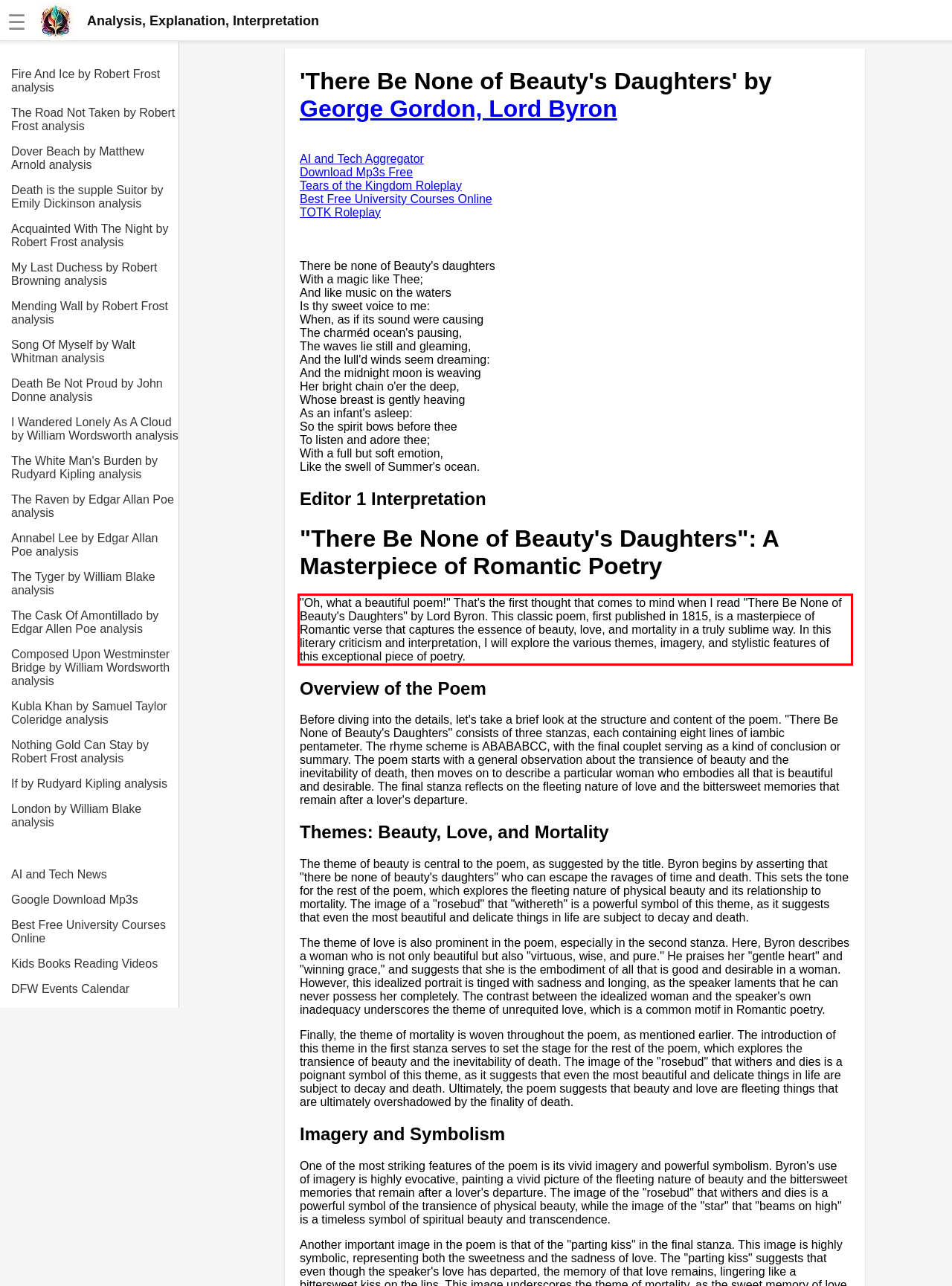You are given a screenshot showing a webpage with a red bounding box. Perform OCR to capture the text within the red bounding box.

"Oh, what a beautiful poem!" That's the first thought that comes to mind when I read "There Be None of Beauty's Daughters" by Lord Byron. This classic poem, first published in 1815, is a masterpiece of Romantic verse that captures the essence of beauty, love, and mortality in a truly sublime way. In this literary criticism and interpretation, I will explore the various themes, imagery, and stylistic features of this exceptional piece of poetry.